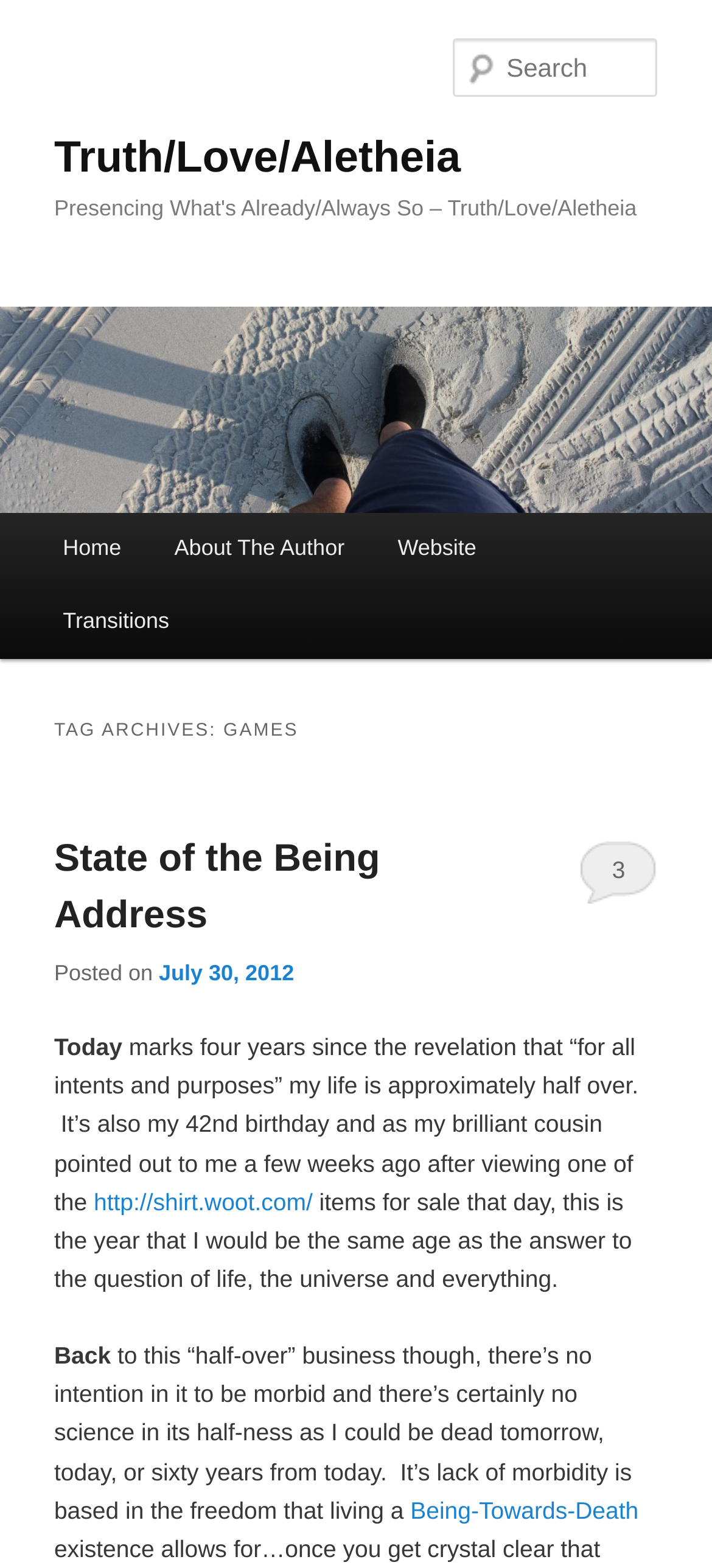Indicate the bounding box coordinates of the element that must be clicked to execute the instruction: "View the website". The coordinates should be given as four float numbers between 0 and 1, i.e., [left, top, right, bottom].

[0.521, 0.327, 0.706, 0.373]